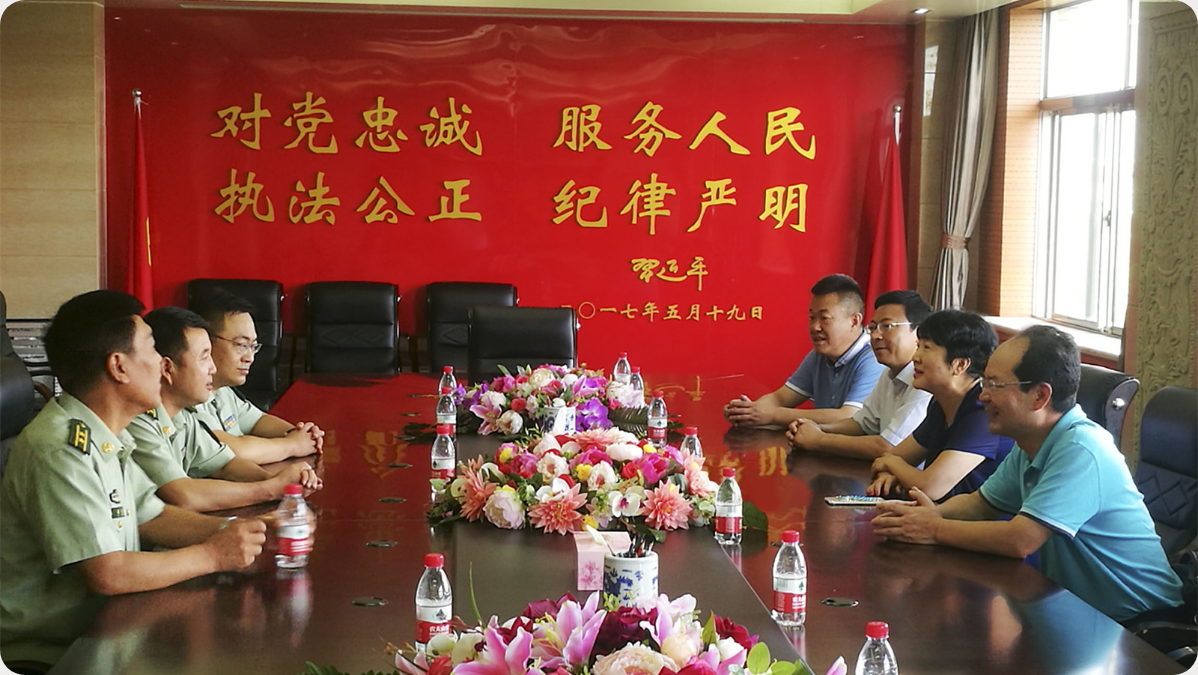Respond to the question below with a single word or phrase:
What is on the table?

Floral decorations and water bottles